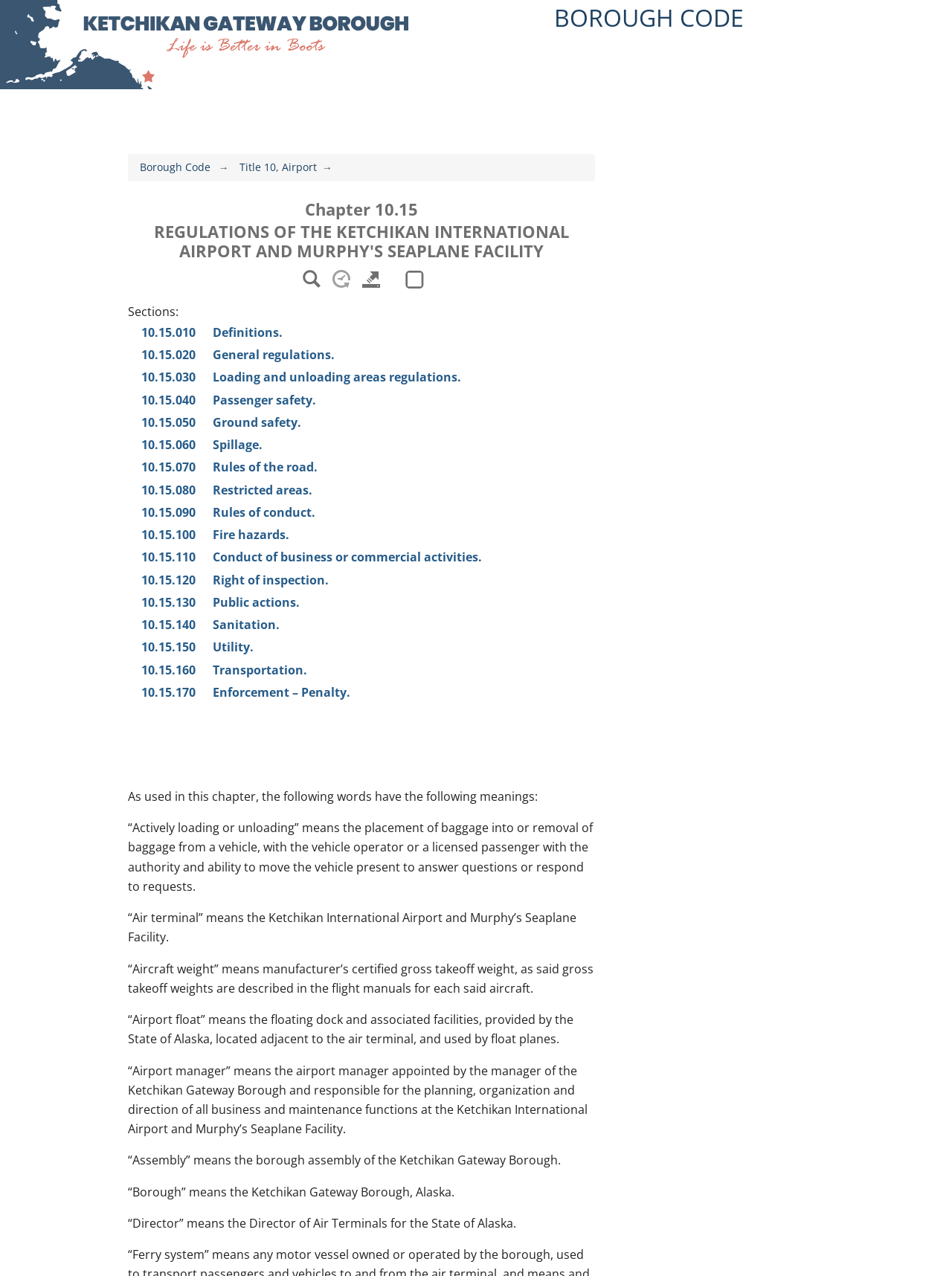Can you find the bounding box coordinates of the area I should click to execute the following instruction: "Review legislation, meetings and document changes over time."?

[0.244, 0.0, 0.294, 0.032]